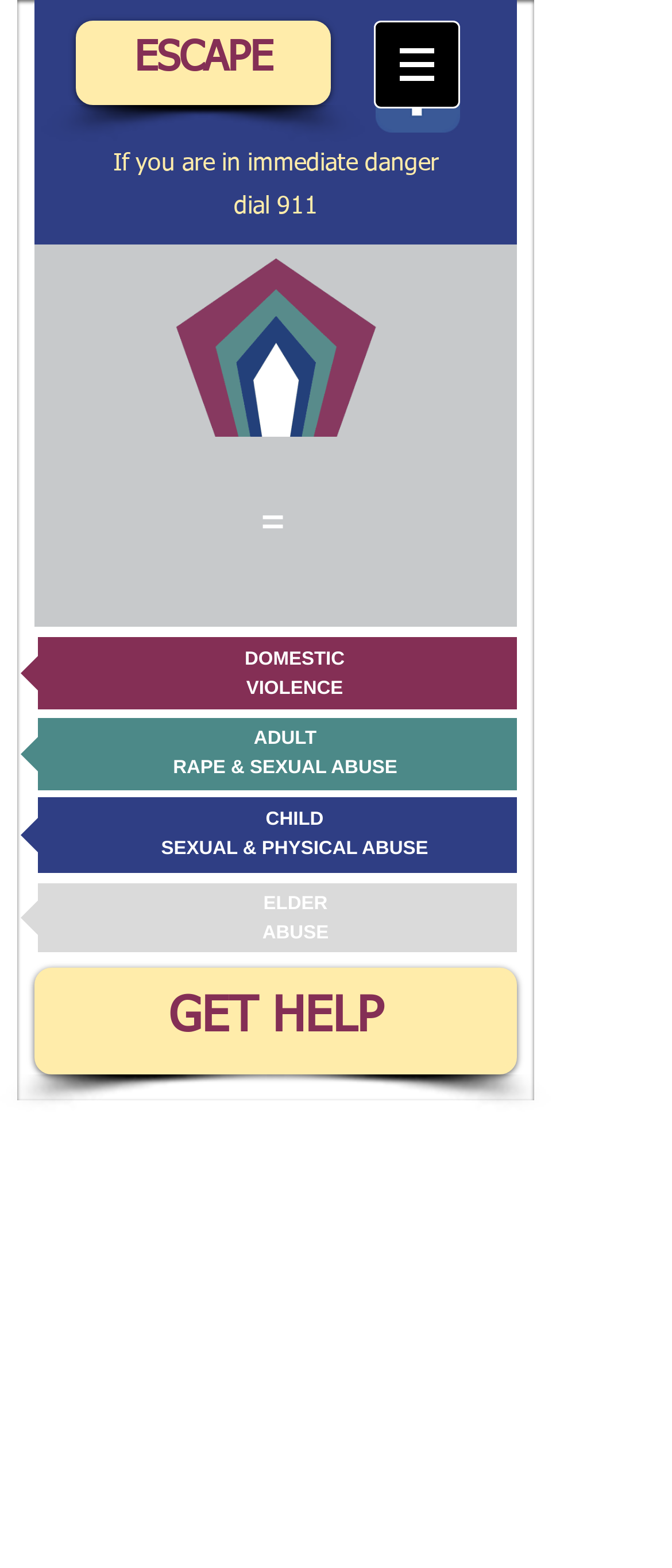How many types of abuse are listed?
Please provide a single word or phrase as your answer based on the image.

6